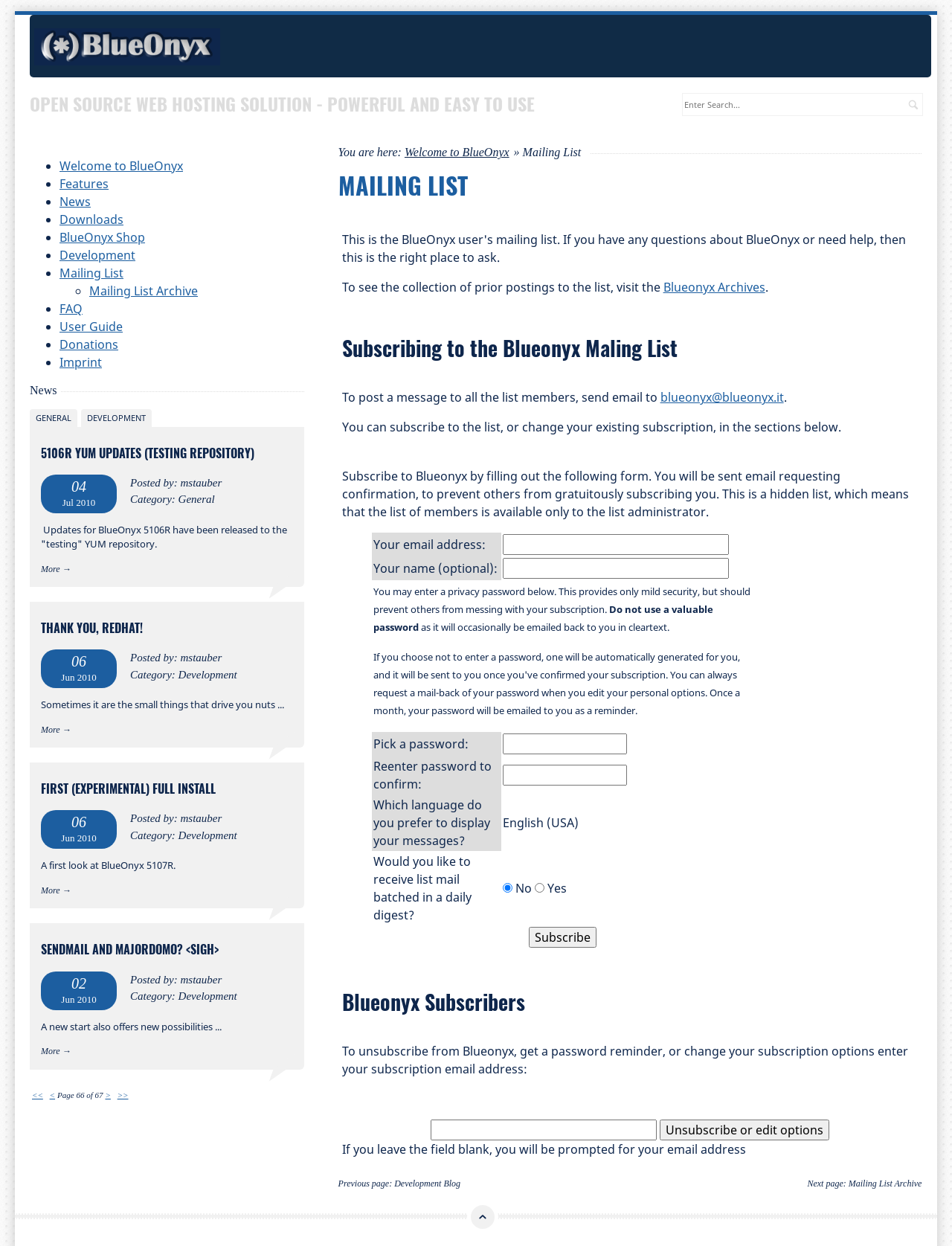Please locate the bounding box coordinates of the region I need to click to follow this instruction: "Subscribe to the Blueonyx mailing list".

[0.556, 0.744, 0.627, 0.761]